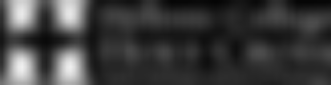Provide a comprehensive description of the image.

The image features the logo of the Pappas Patristic Institute, prominently displayed as part of the website's footer. The logo is designed with a traditional aesthetic, reflecting the institute's focus on patristic studies and the heritage of Orthodox Christianity. It serves as a visual anchor for visitors, conveying the institute's identity and mission. Positioned in the bottom section of the webpage, the logo provides a cohesive branding element that connects the content above with the institute's broader scholarly goals and activities.